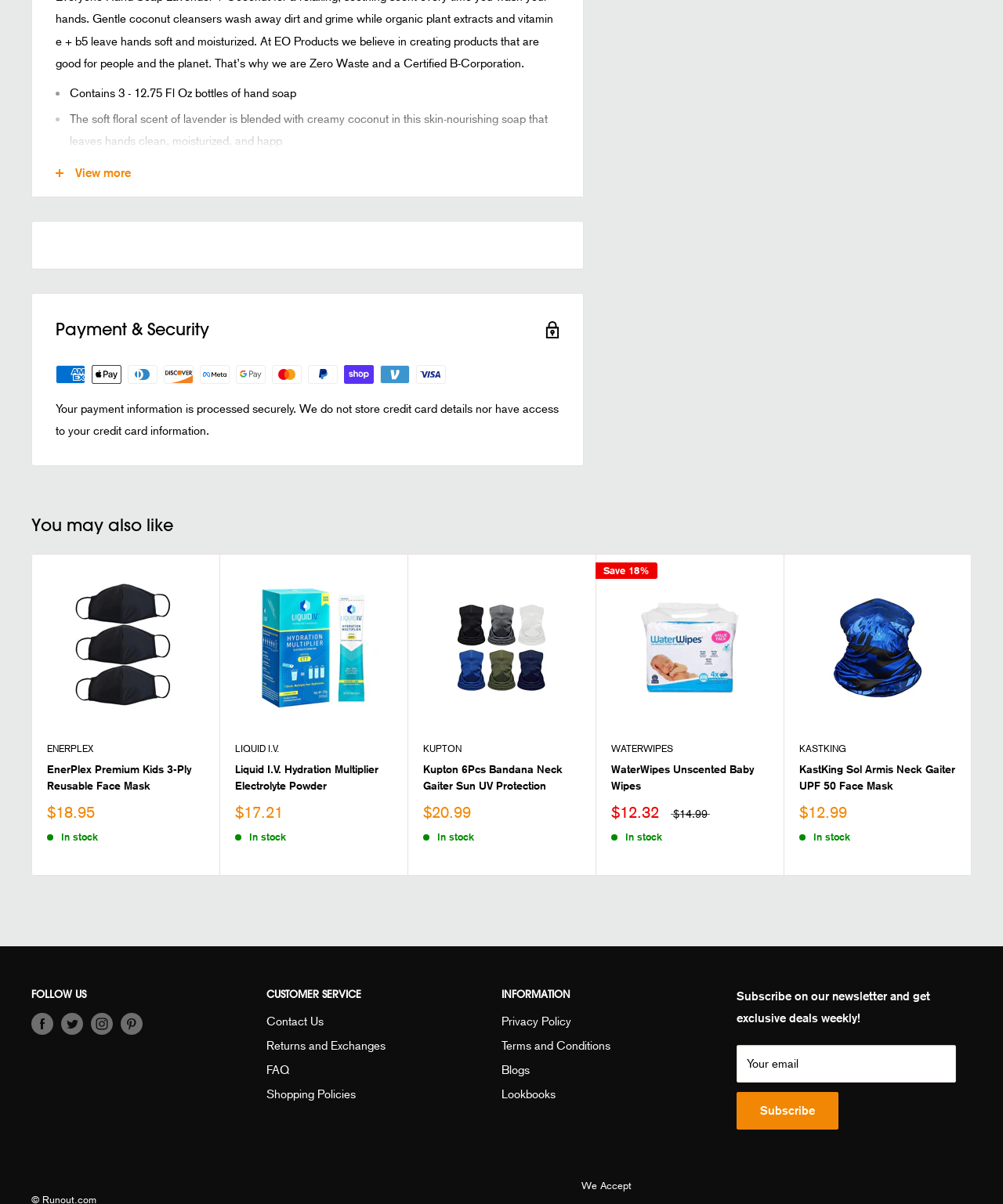Highlight the bounding box coordinates of the element you need to click to perform the following instruction: "View more."

[0.032, 0.124, 0.581, 0.163]